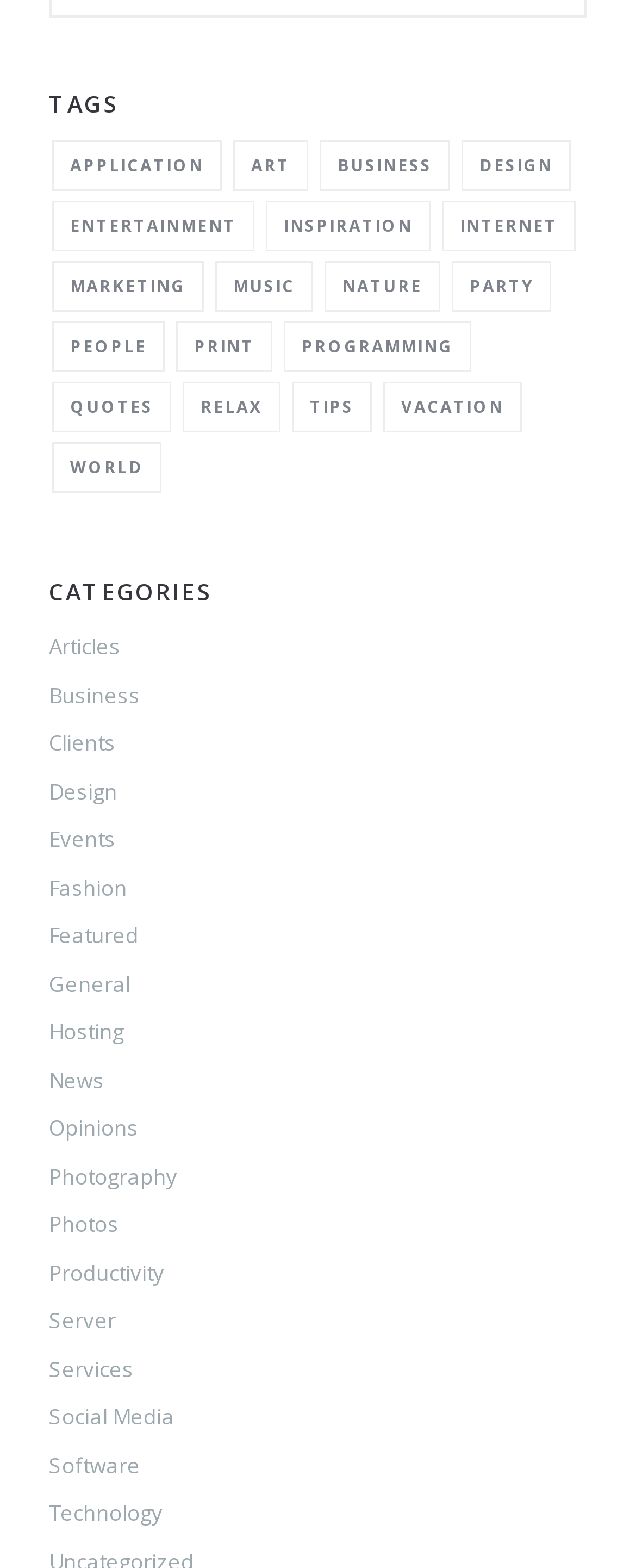Please locate the bounding box coordinates of the element's region that needs to be clicked to follow the instruction: "Read Quotes". The bounding box coordinates should be provided as four float numbers between 0 and 1, i.e., [left, top, right, bottom].

[0.082, 0.244, 0.269, 0.276]